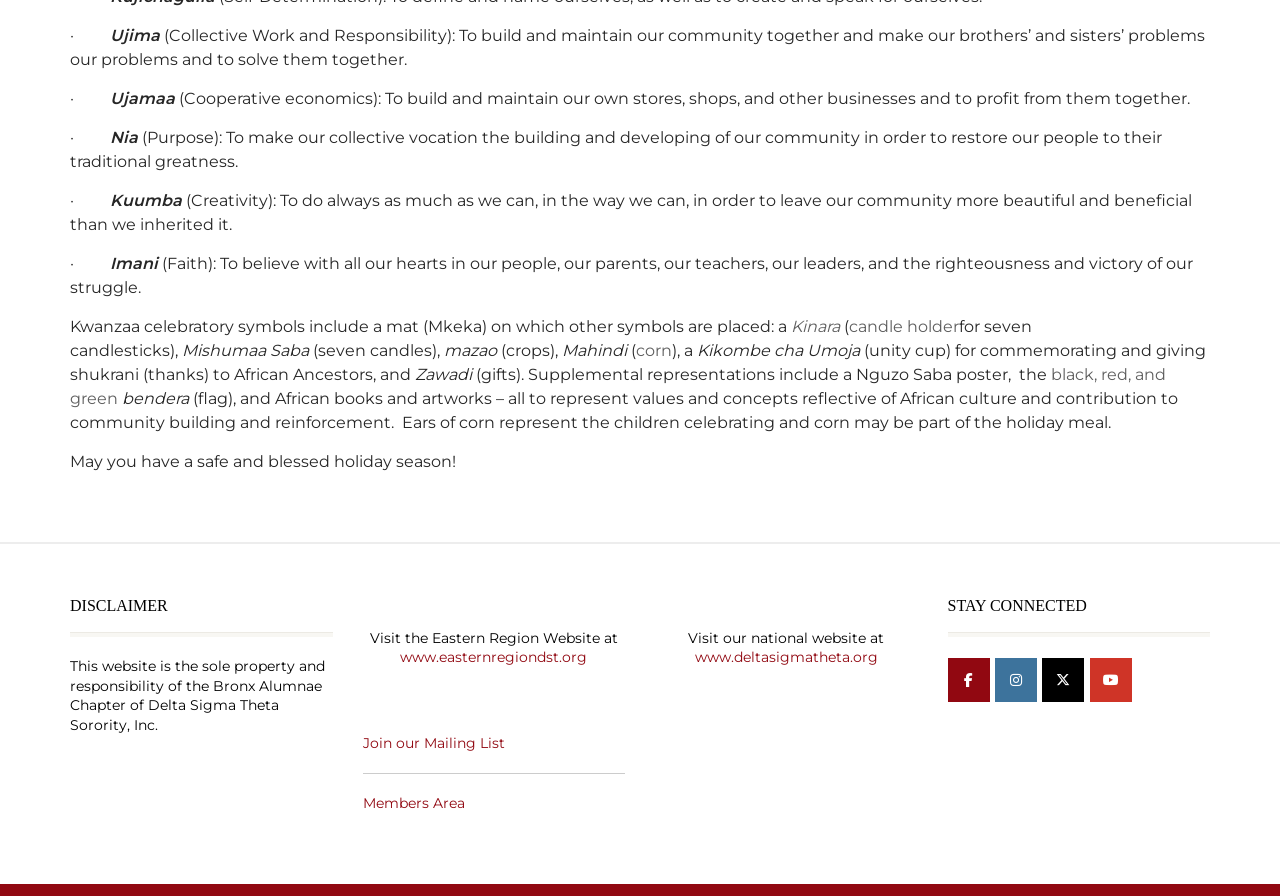Determine the bounding box coordinates of the region to click in order to accomplish the following instruction: "Check the 'DISCLAIMER'". Provide the coordinates as four float numbers between 0 and 1, specifically [left, top, right, bottom].

[0.055, 0.663, 0.26, 0.711]